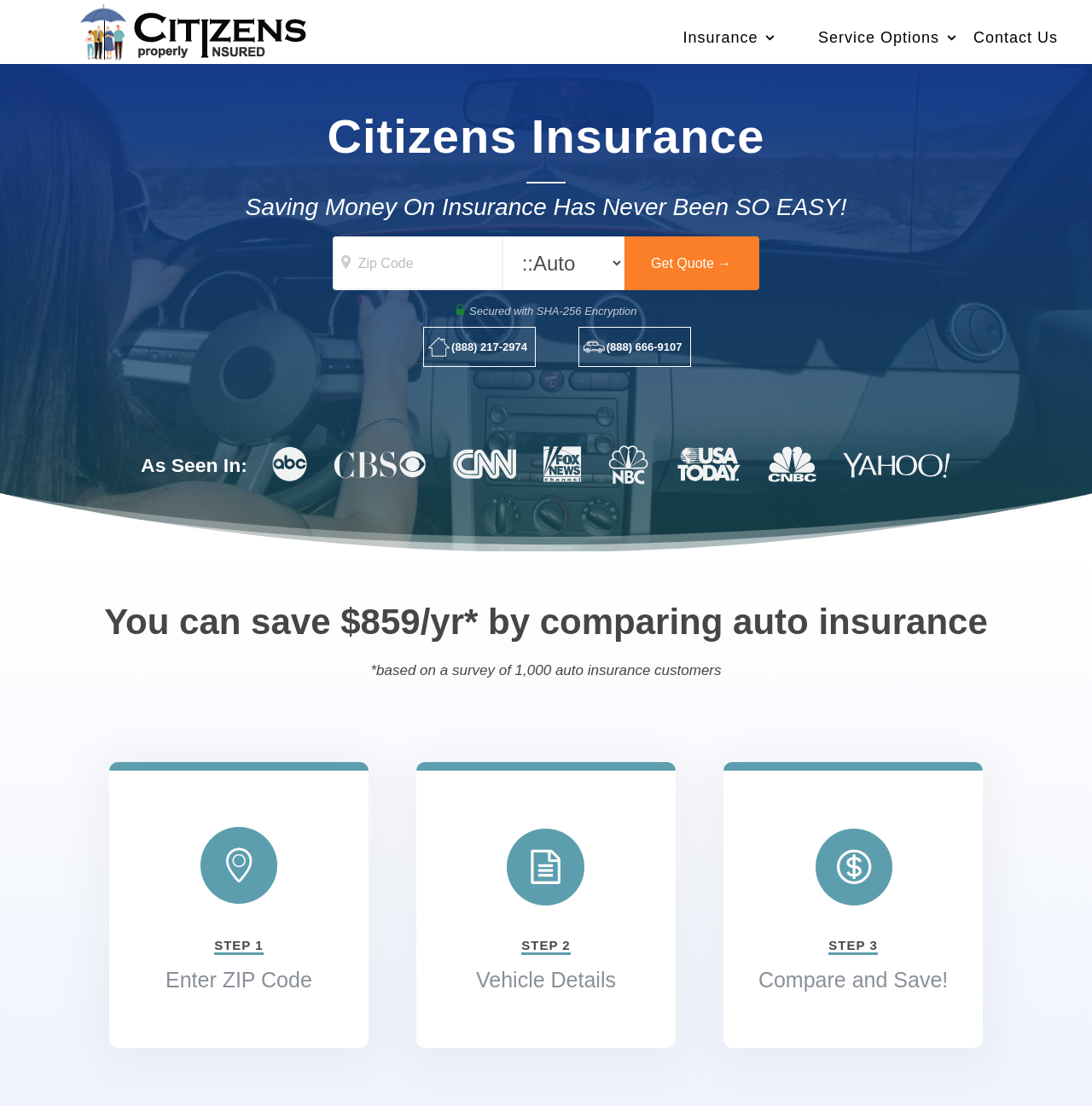How many steps are there in the process?
From the image, respond using a single word or phrase.

3